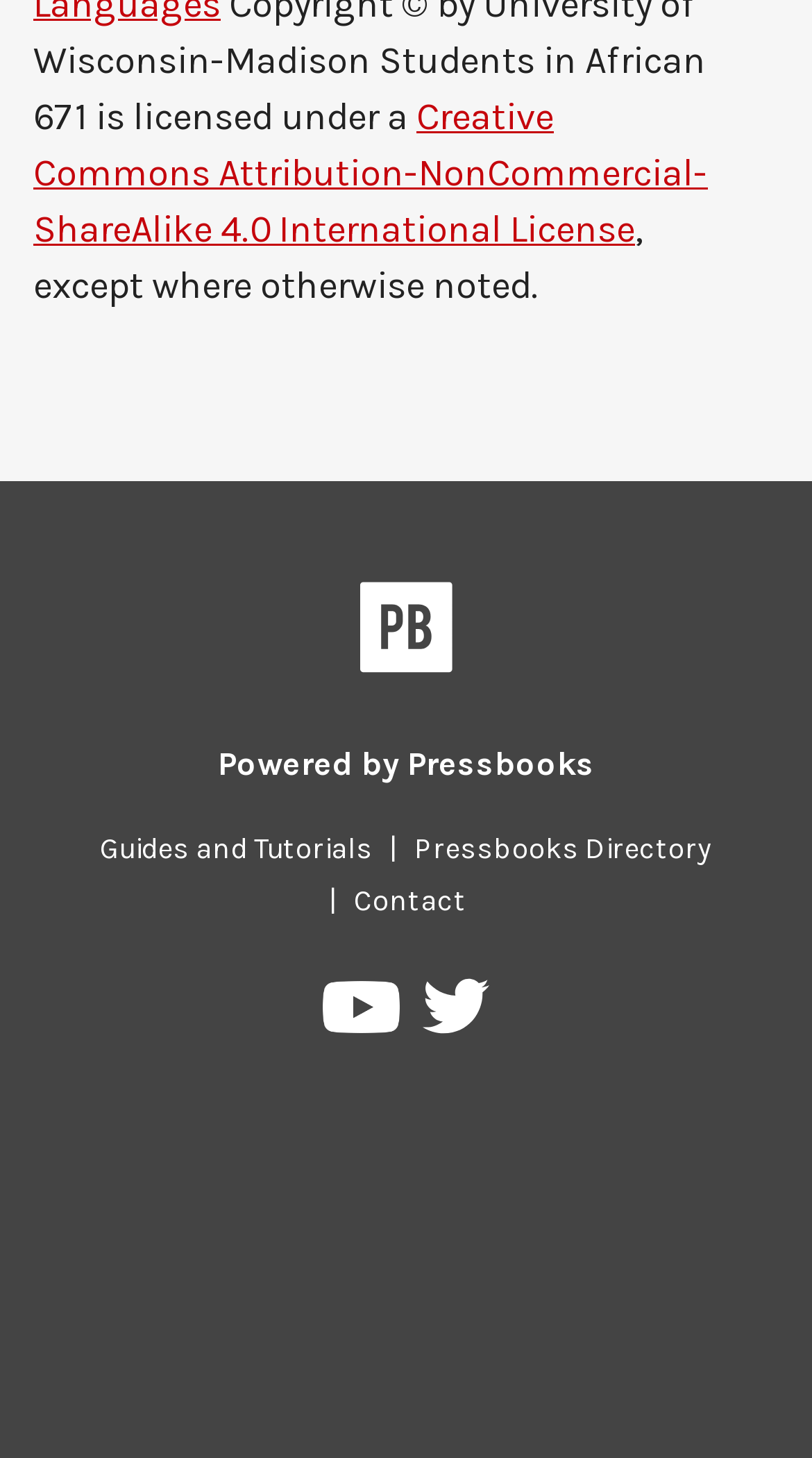What is the license of the content?
Please interpret the details in the image and answer the question thoroughly.

The license of the content is mentioned in the top section of the webpage, which is 'Creative Commons Attribution-NonCommercial-ShareAlike 4.0 International License'.